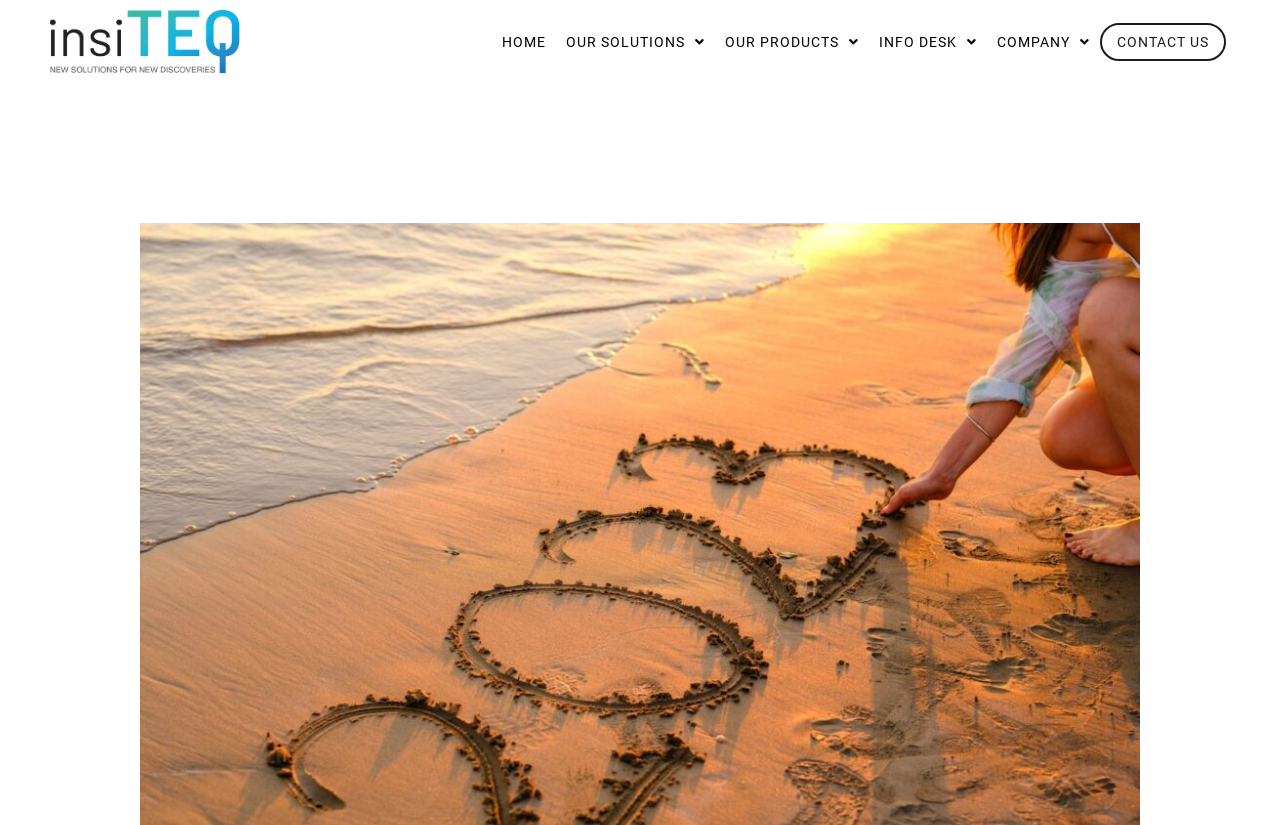What is the position of the 'INFO DESK' menu item?
Based on the screenshot, provide a one-word or short-phrase response.

Fourth